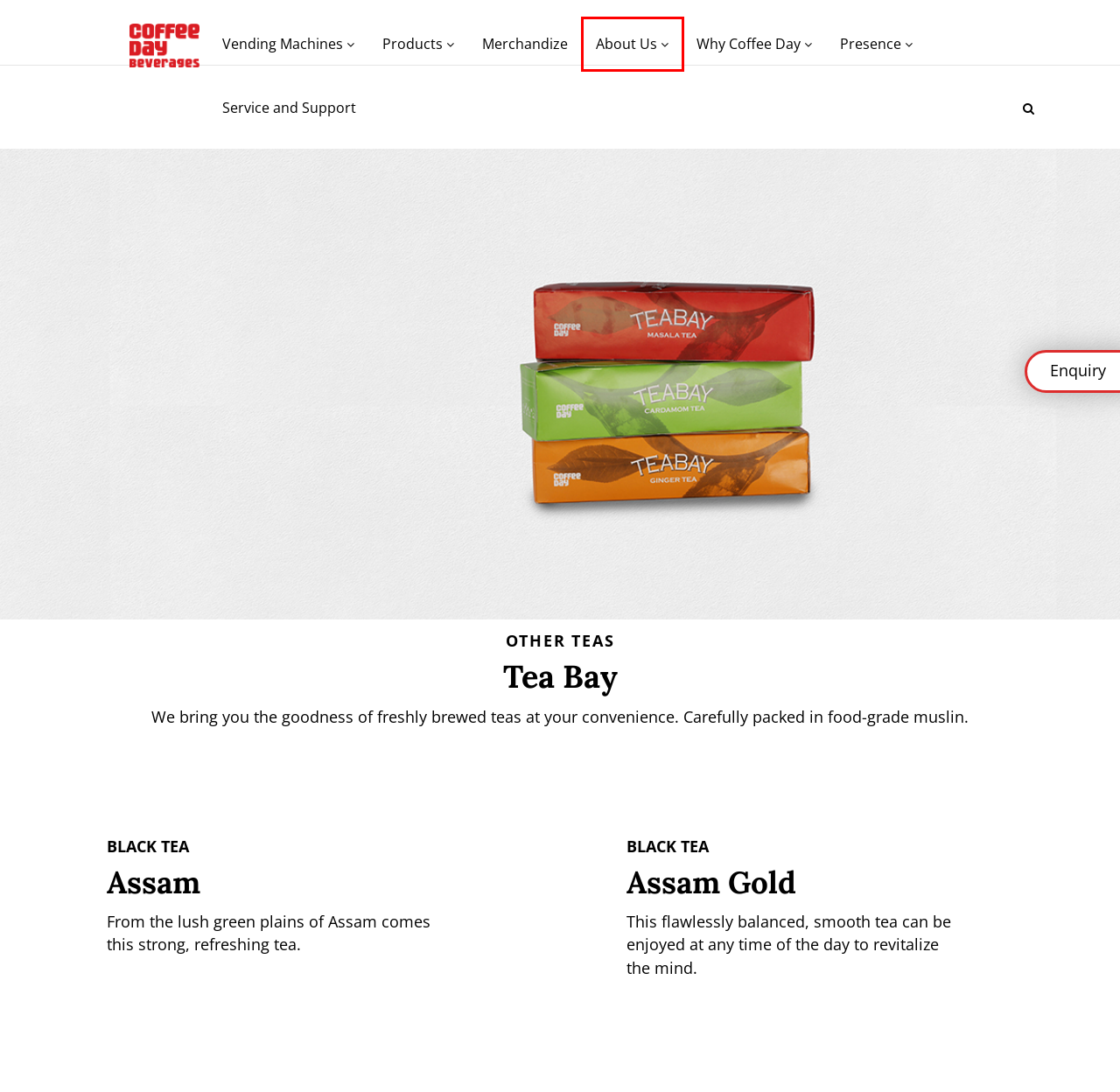You have received a screenshot of a webpage with a red bounding box indicating a UI element. Please determine the most fitting webpage description that matches the new webpage after clicking on the indicated element. The choices are:
A. CCD Coffee and Tea Machine || Indus Automatic Tea Brewer Machine
B. Coffee Day || Where are we present
C. Why Coffee Day
D. Sienna Coffee Machine || CCD semi automatic coffee machine
E. AboutUs || Coffee Day Beverages
F. Coffee Day Service and Support
G. Coffee Day Beverages || Coffee Vending Machines || IndusPlus || Tea Brewer
H. Merchandize - Coffee Day Beverages

E